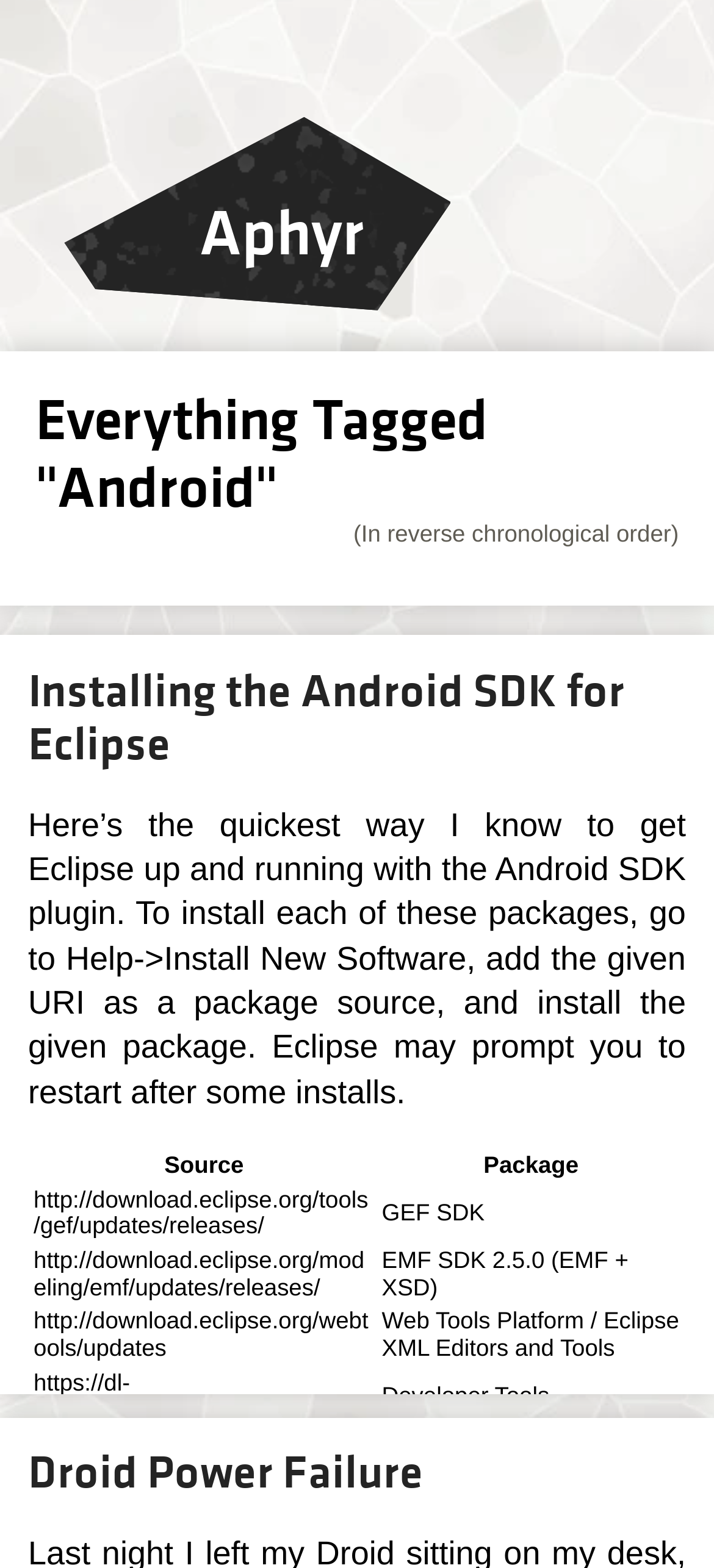Please give a concise answer to this question using a single word or phrase: 
How many rows are in the table on the webpage?

5